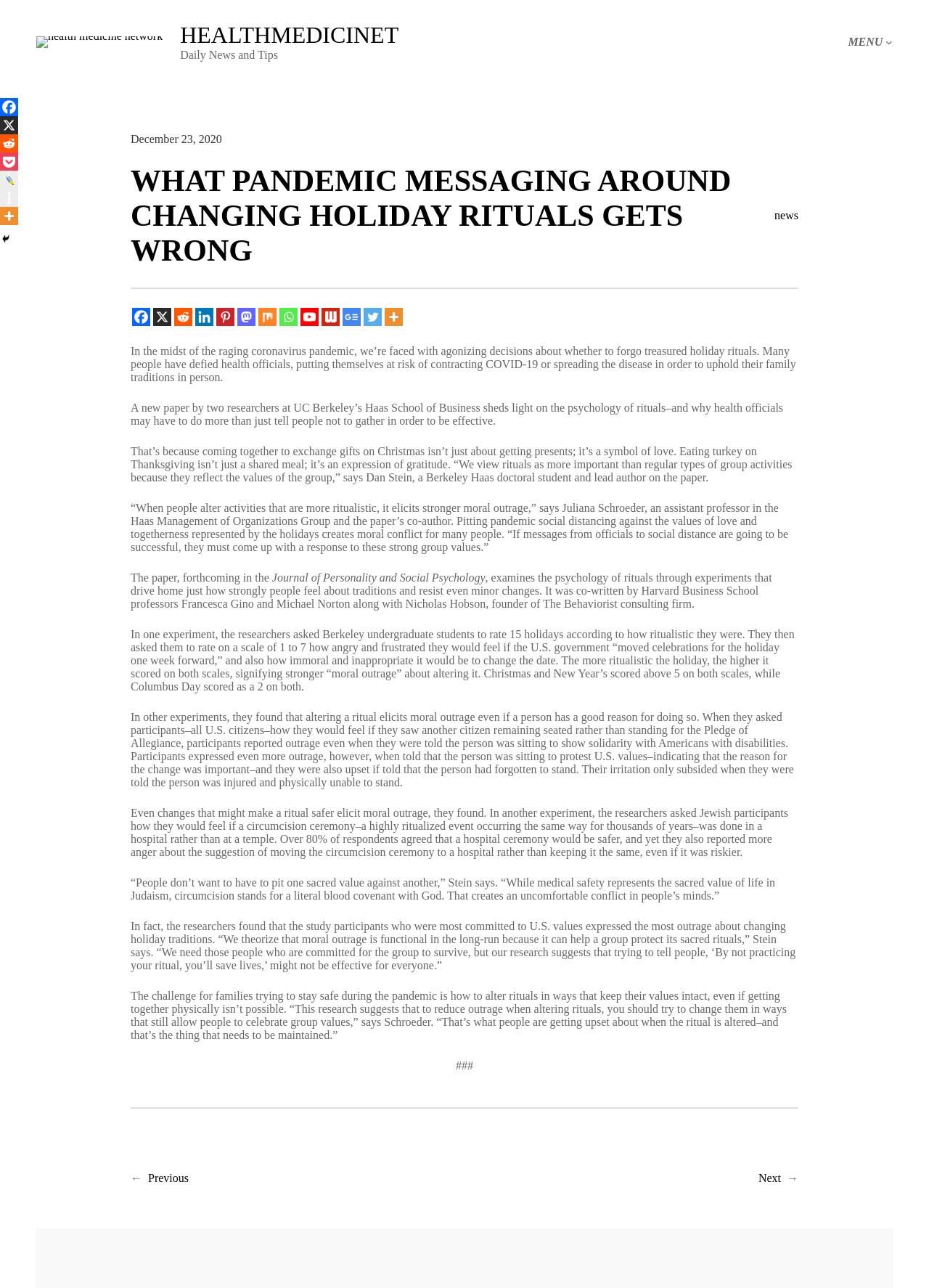Pinpoint the bounding box coordinates of the element that must be clicked to accomplish the following instruction: "Share on Facebook". The coordinates should be in the format of four float numbers between 0 and 1, i.e., [left, top, right, bottom].

[0.142, 0.239, 0.162, 0.253]